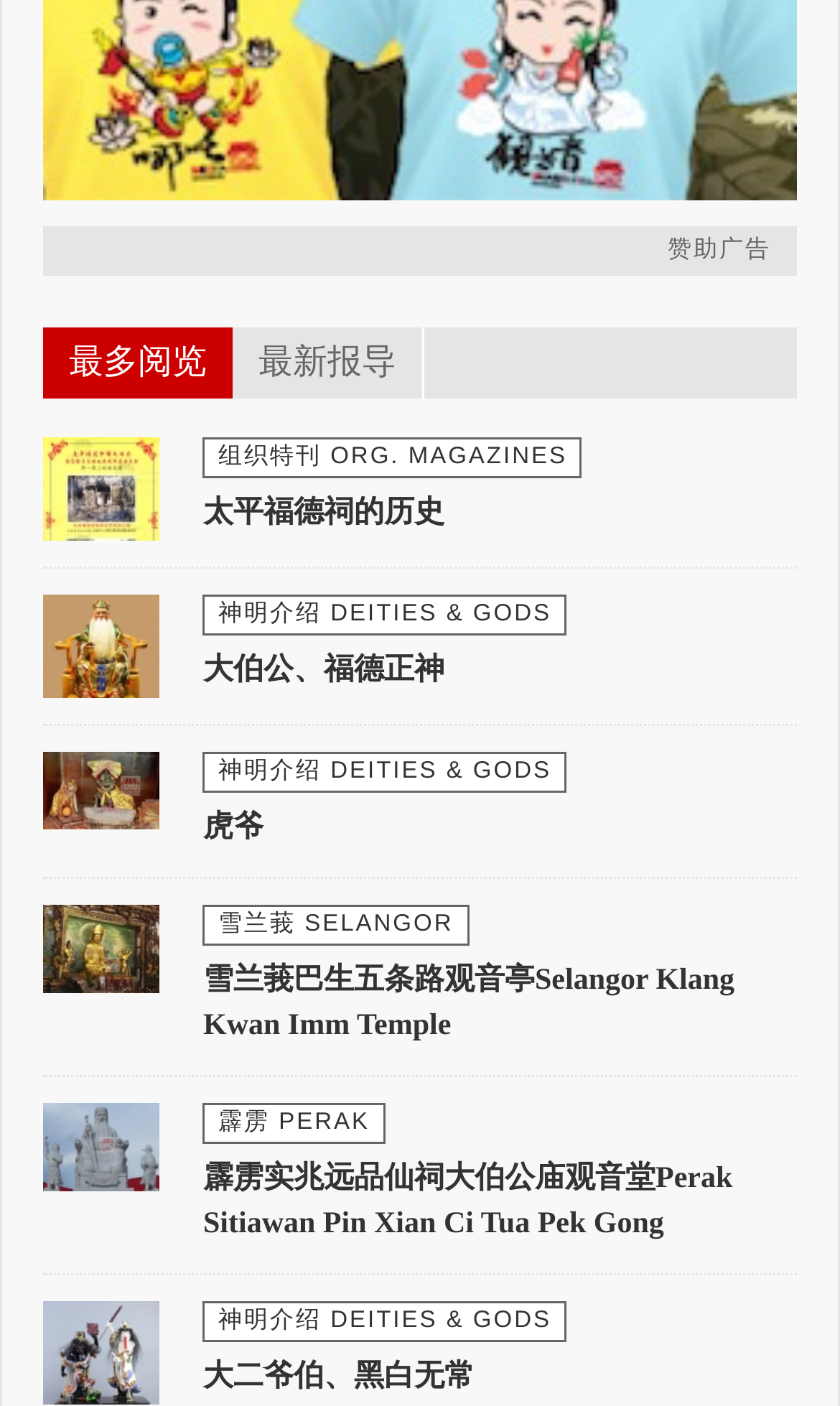Please specify the bounding box coordinates of the region to click in order to perform the following instruction: "Learn about 霹雳实兆远品仙祠大伯公庙及观音堂Perak Sitiawan Pin Xian Ci Tua Pek Gong Temple & Guan Yin Tang".

[0.051, 0.802, 0.191, 0.826]